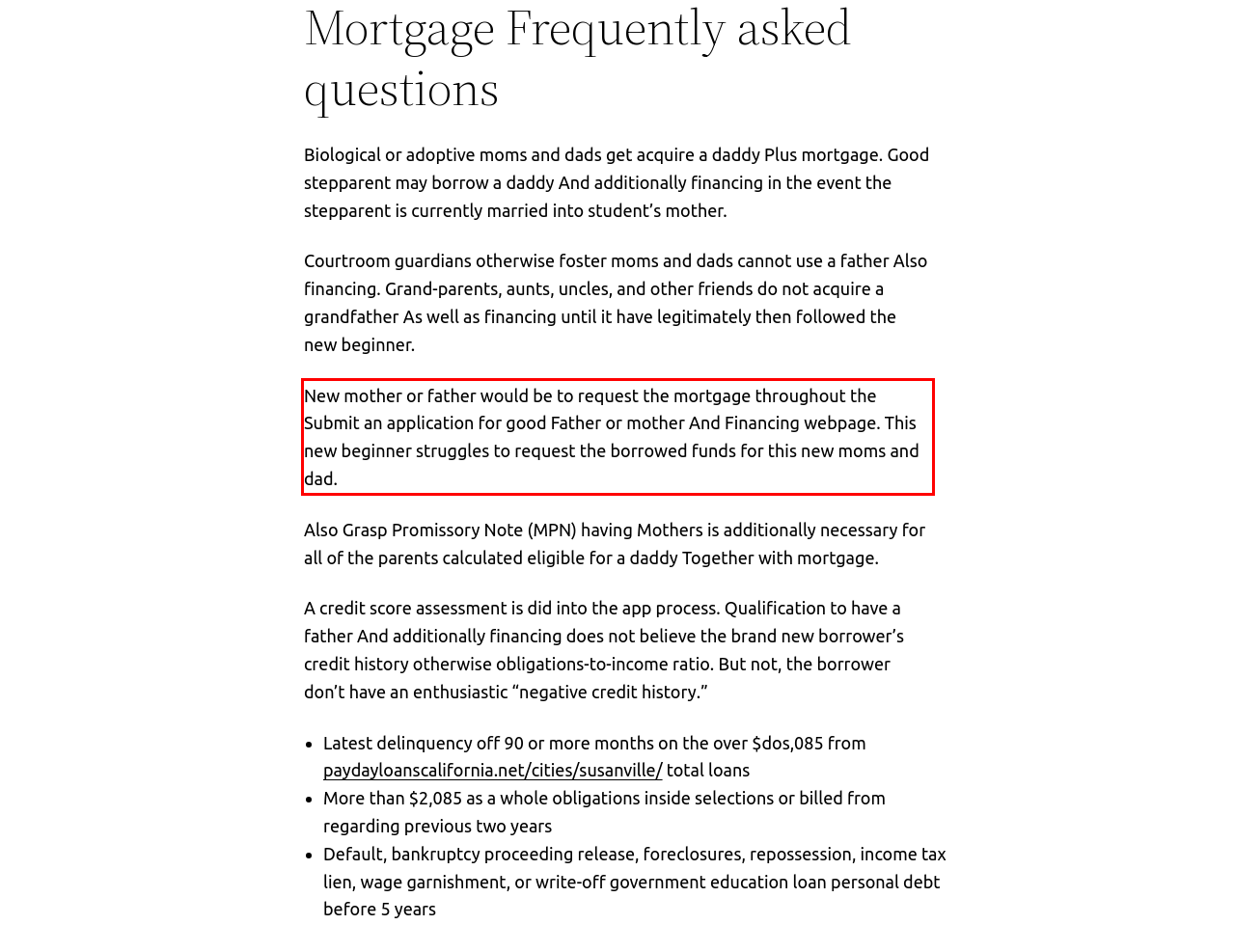You have a screenshot of a webpage where a UI element is enclosed in a red rectangle. Perform OCR to capture the text inside this red rectangle.

New mother or father would be to request the mortgage throughout the Submit an application for good Father or mother And Financing webpage. This new beginner struggles to request the borrowed funds for this new moms and dad.